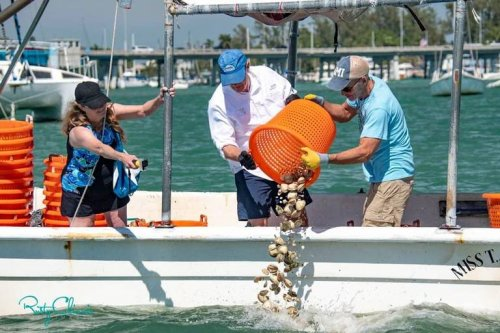Describe all the elements in the image with great detail.

The image captures a vibrant scene on the water, where volunteers are actively engaged in the restoration of marine life. Three individuals aboard a boat are seen working together to distribute oysters, an essential part of local coastal restoration efforts. One volunteer, wearing a black hat and a blue top, stands at the edge of the boat, while another, dressed in a white shirt, carefully pours a mesh basket filled with oysters into the water, promoting the growth of marine habitats. The third person, in a light blue shirt and a cap, assists in the process, emphasizing the teamwork involved in these ecological efforts. Surrounding them are bright orange baskets, hinting at the scale of their work in enhancing the local clam and oyster populations. This initiative is part of a broader program aimed at improving water quality and mitigating issues such as harmful algal blooms in Sarasota Bay, illustrating a community's commitment to environmental restoration and sustainability.